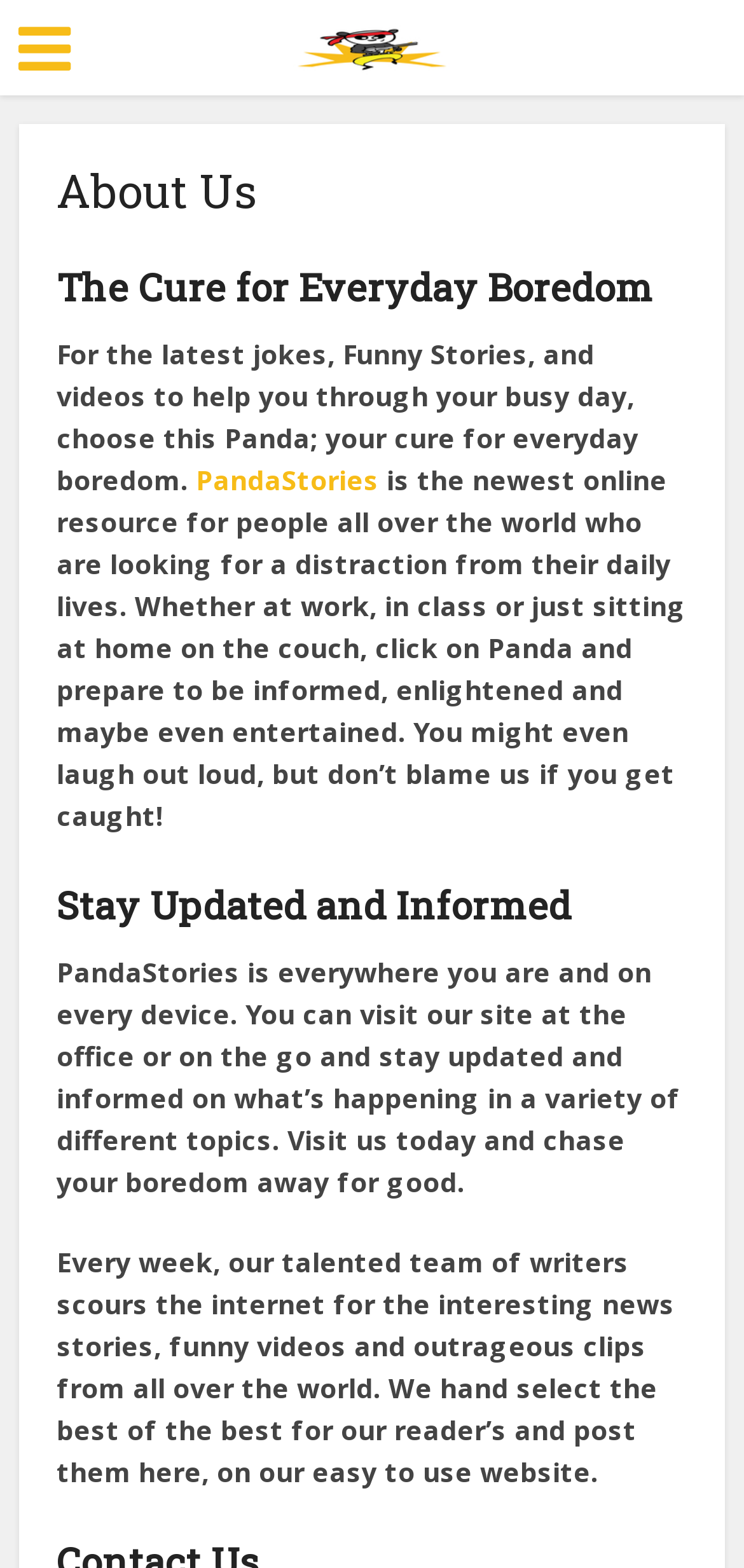Generate an in-depth caption that captures all aspects of the webpage.

The webpage is about PandaStories, a website that offers a cure for everyday boredom. At the top left corner, there is a small icon link with a Unicode character '\uf0c9'. Next to it, on the top center, is a link to PandaStories with an accompanying image of the same name. 

Below the image, there is a header section with three headings. The first heading, "About Us", is at the top, followed by "The Cure for Everyday Boredom" in the middle, and then a paragraph of text that summarizes the purpose of PandaStories. This text explains that the website provides jokes, funny stories, and videos to help users through their busy day.

Underneath this text, there is another link to PandaStories, and then a longer paragraph that describes the website as a resource for people looking for a distraction from their daily lives. This paragraph mentions that the website can be accessed from anywhere and on any device.

Further down, there is a heading "Stay Updated and Informed", followed by a paragraph that explains how PandaStories can be accessed on various devices and provides updates on different topics. The final paragraph describes how the website's team of writers curates interesting news stories, funny videos, and clips from around the world and posts them on the website.